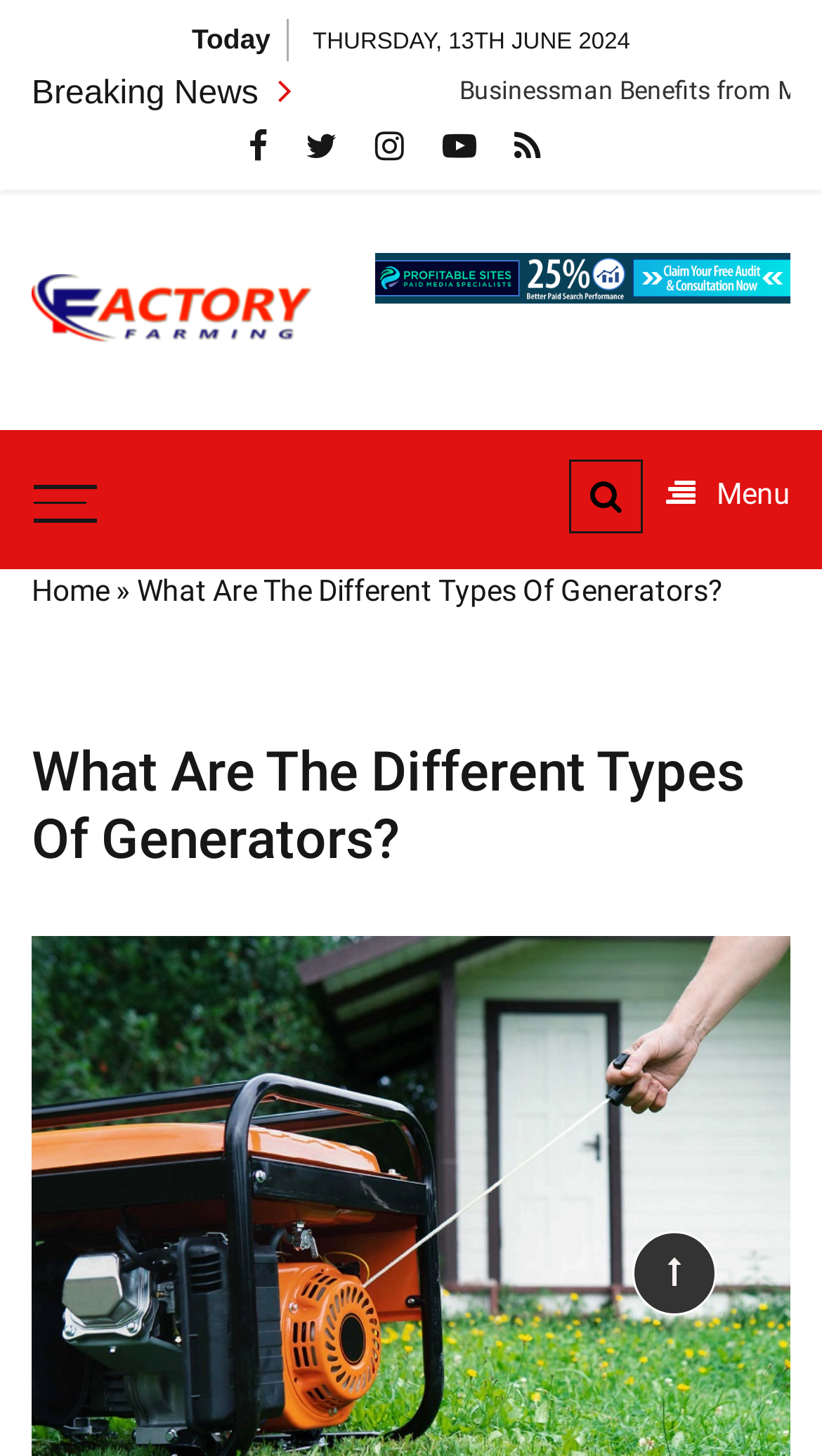What is the category of the blog?
Refer to the screenshot and deliver a thorough answer to the question presented.

I found the category by looking at the StaticText element with the text 'Business & Finance Blog' which is located below the Factory Farming logo.